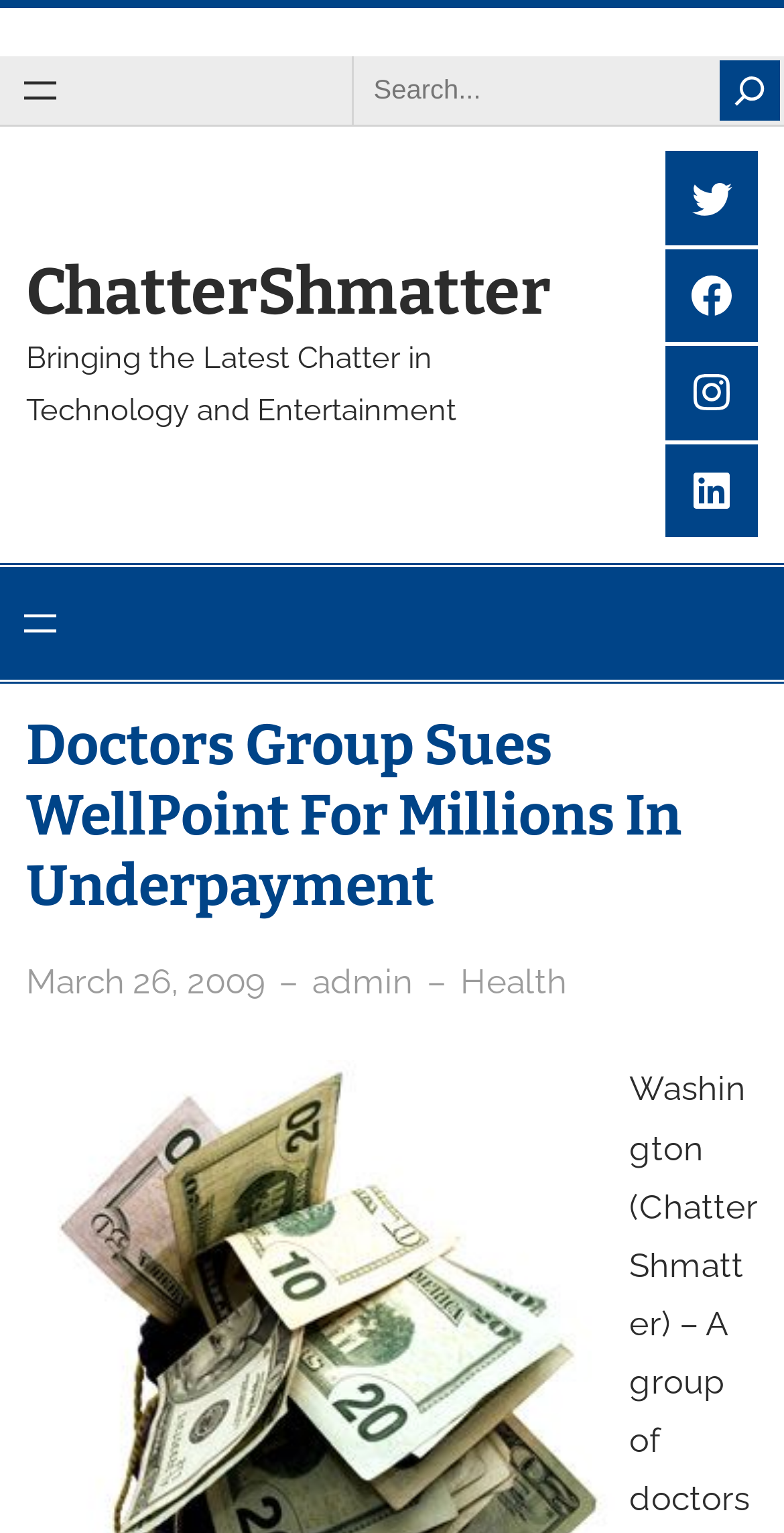What is the date of the article?
Examine the webpage screenshot and provide an in-depth answer to the question.

I found the answer by examining the time element with the link text 'March 26, 2009' at the bottom of the webpage, which indicates the date the article was published.